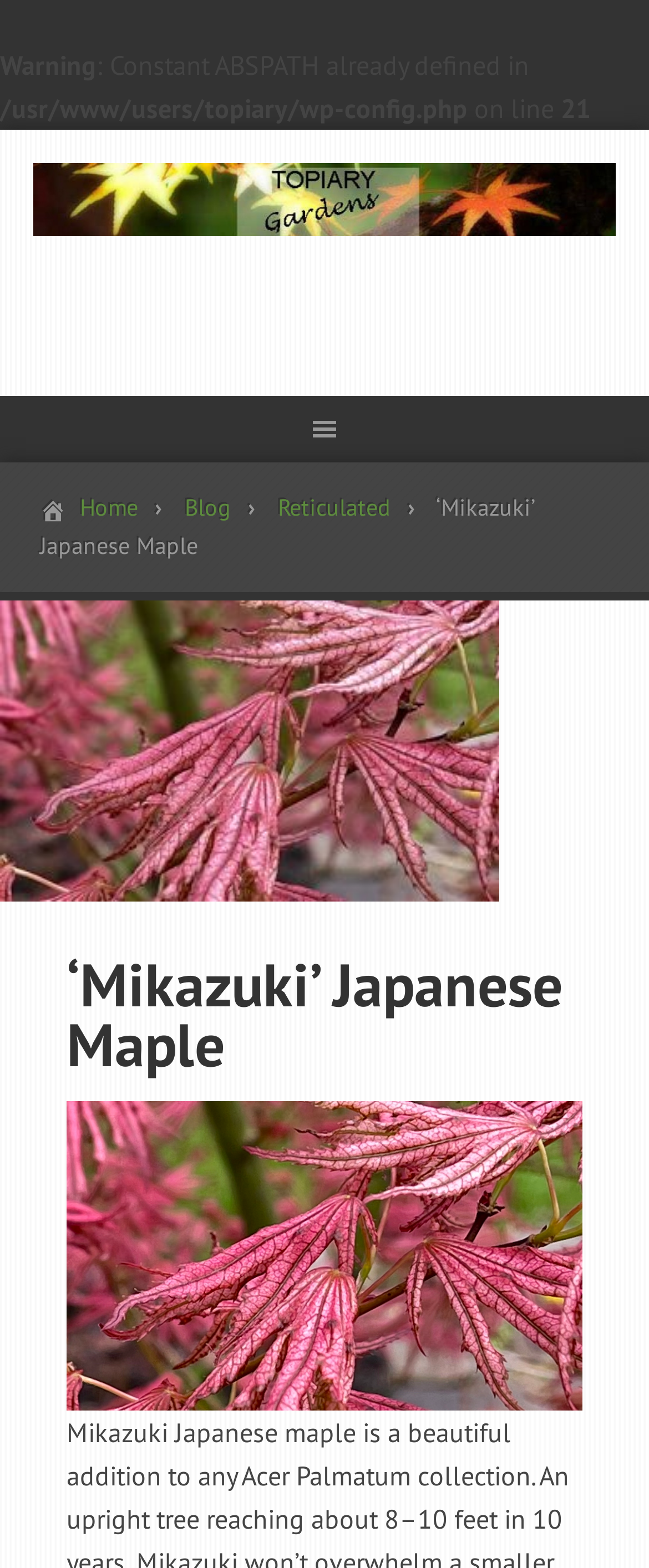What is the color scheme of the webpage?
Give a detailed explanation using the information visible in the image.

The image of the Japanese Maple tree and the text 'saturated hues of bright watermelon, fuchsia and candy apple red' suggest that the color scheme of the webpage is primarily red and green.